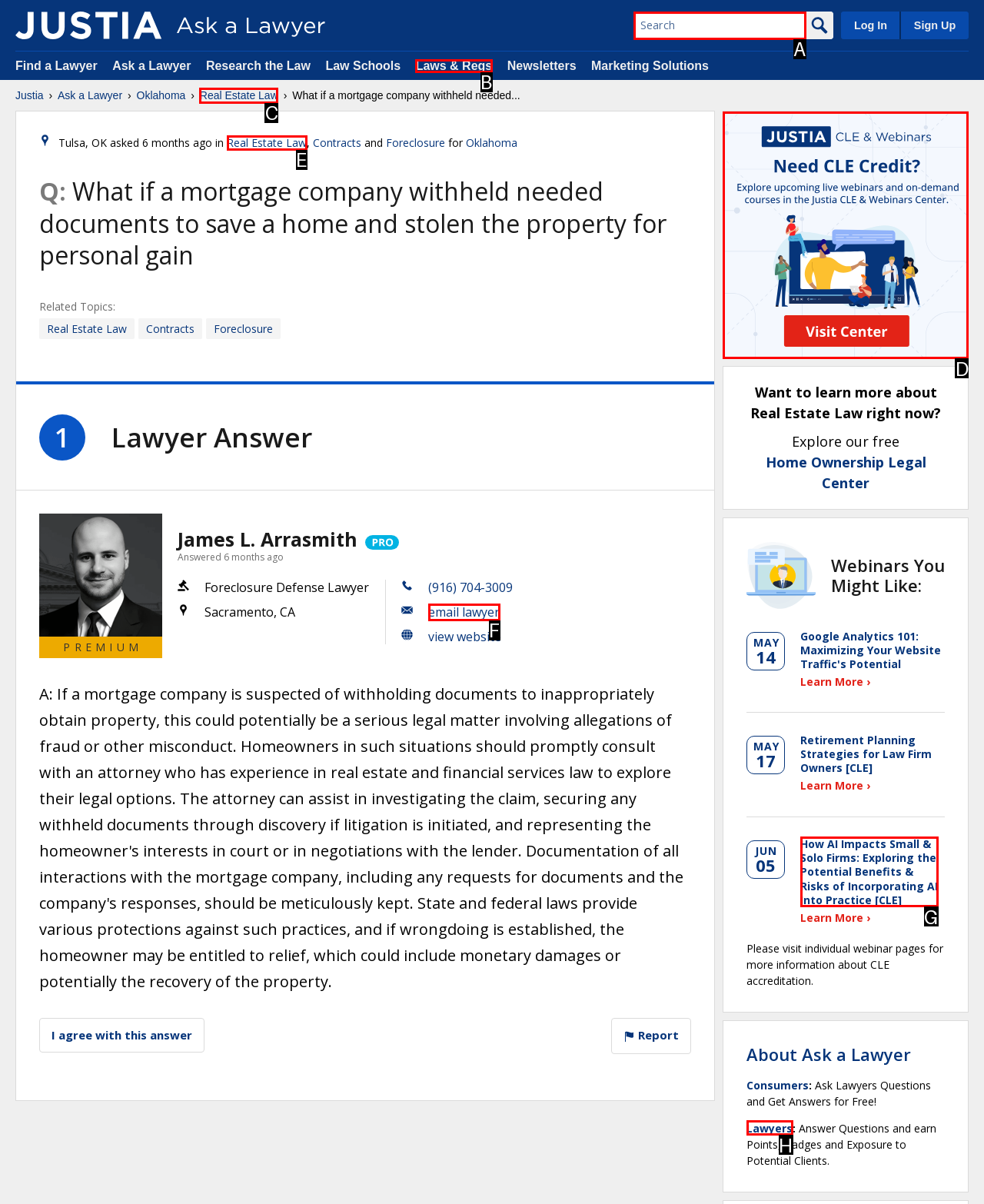Identify the correct UI element to click to achieve the task: Learn more about the Justia AI Writer.
Answer with the letter of the appropriate option from the choices given.

D